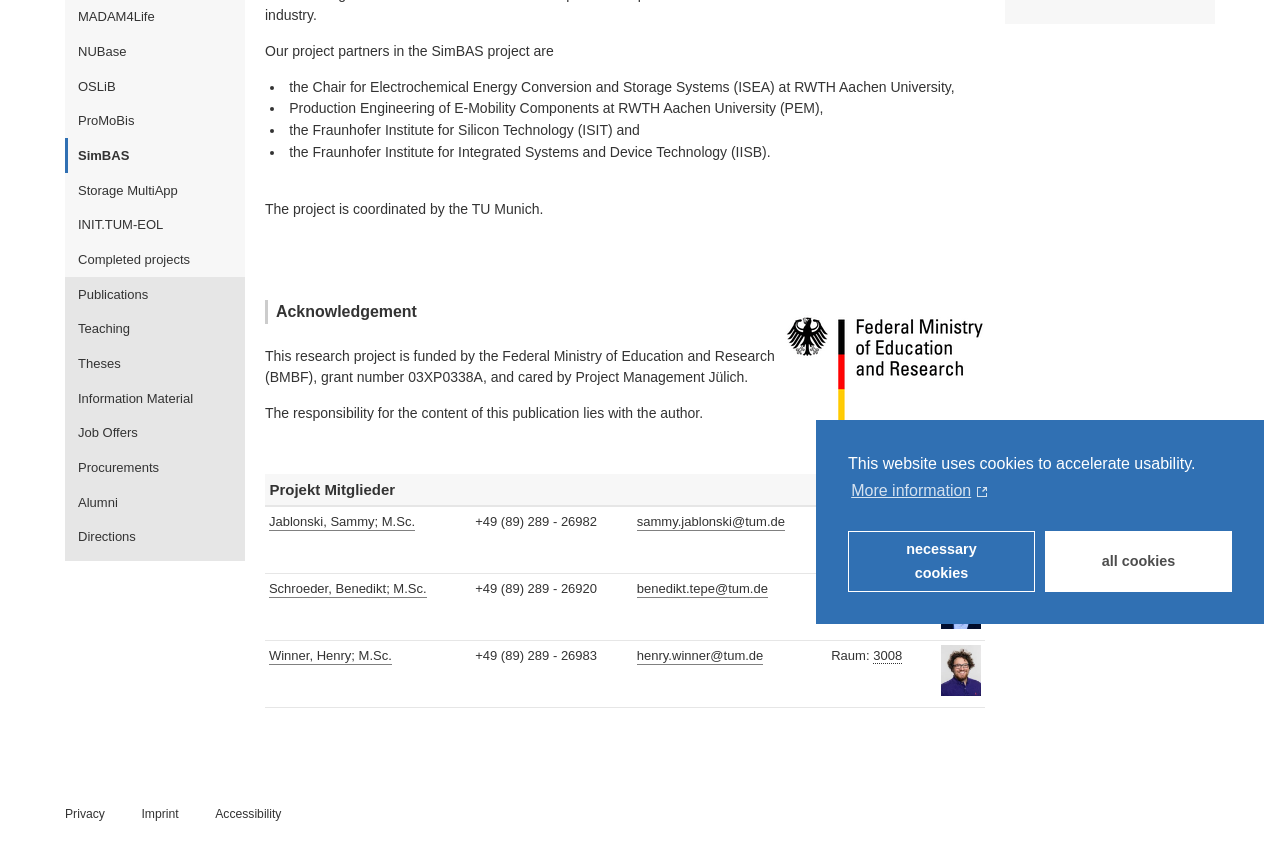Please provide the bounding box coordinates in the format (top-left x, top-left y, bottom-right x, bottom-right y). Remember, all values are floating point numbers between 0 and 1. What is the bounding box coordinate of the region described as: Blog

None